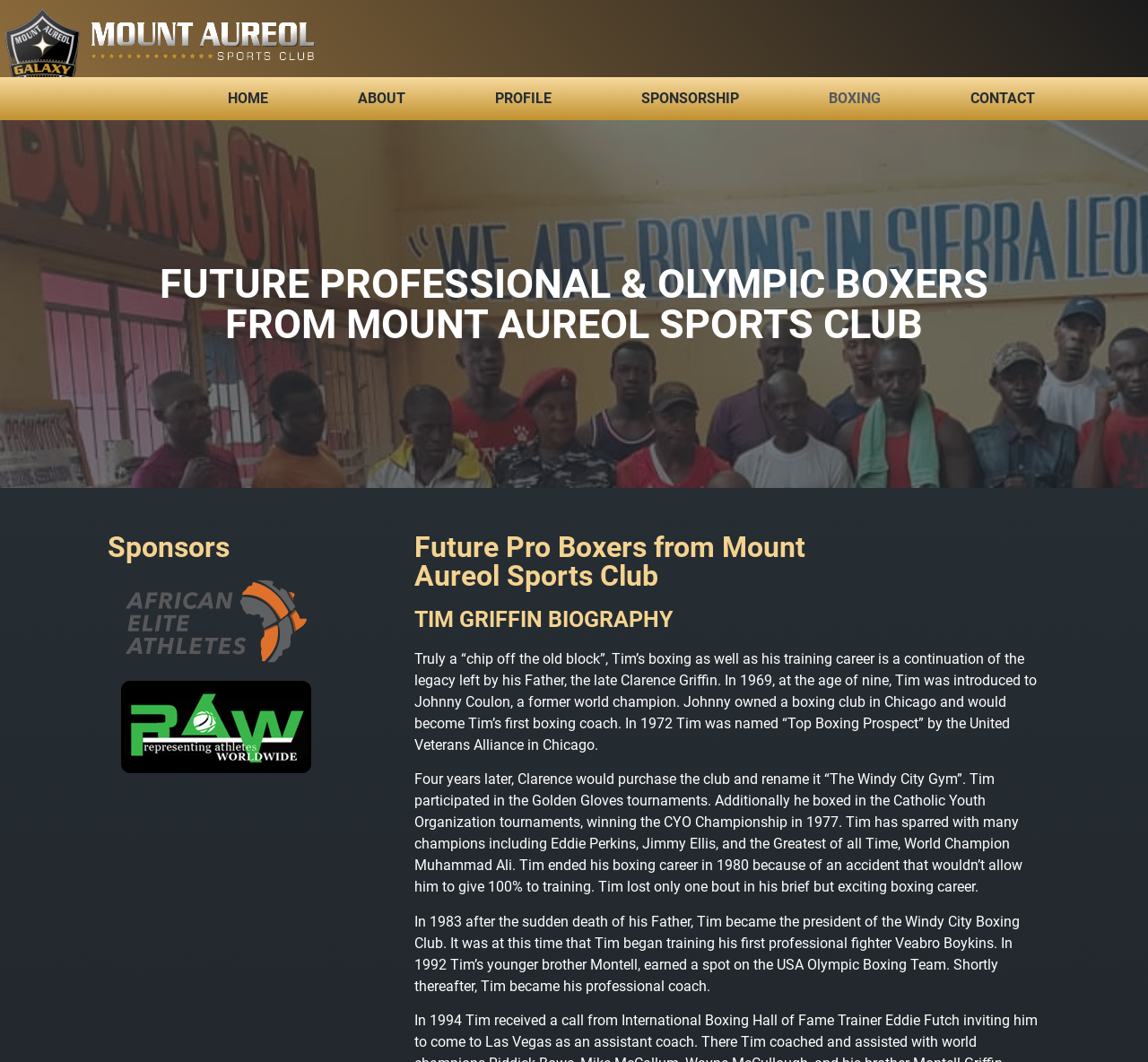What is the name of the boxing club founded by Tim's father?
Your answer should be a single word or phrase derived from the screenshot.

The Windy City Gym